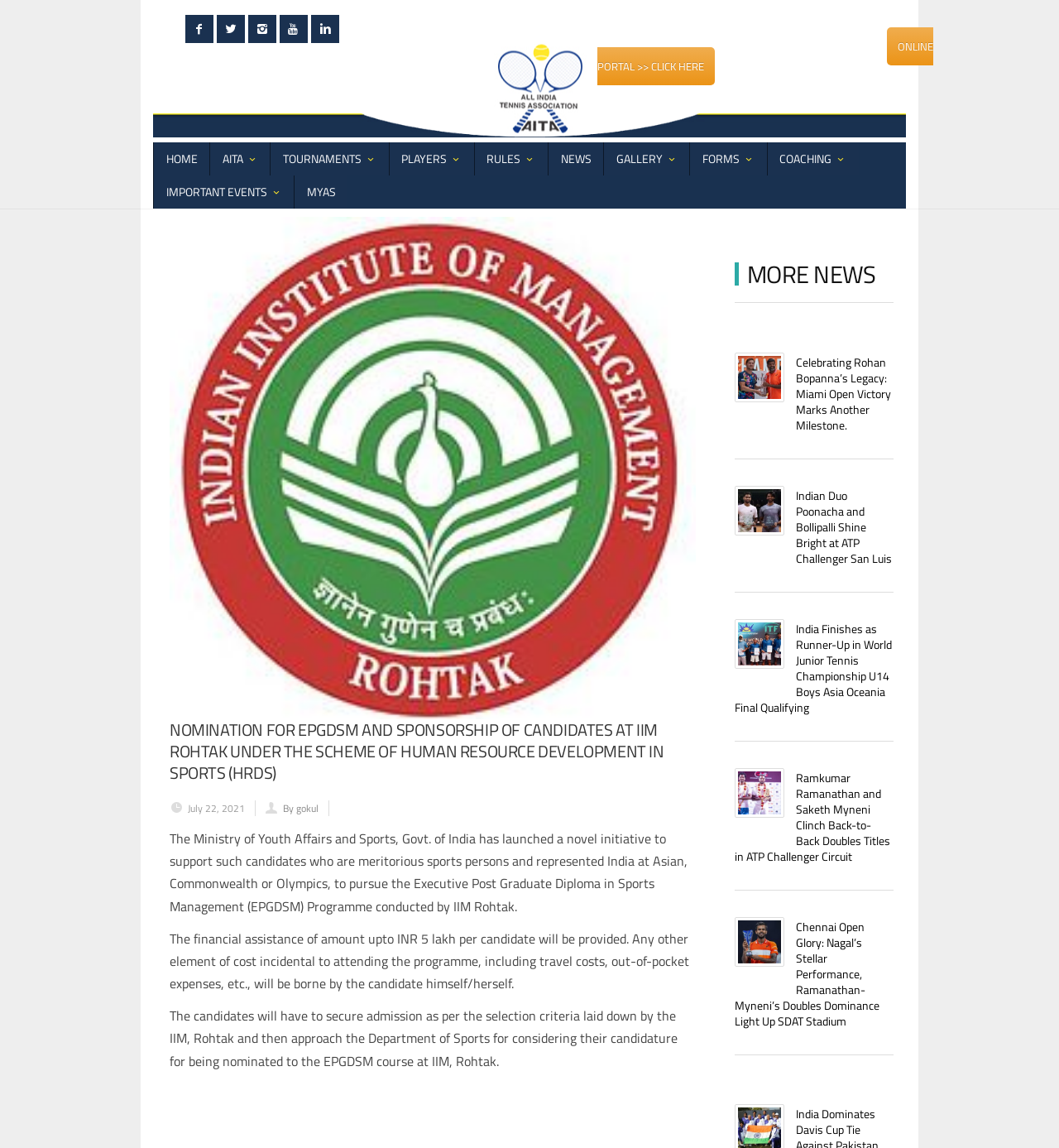Give a concise answer of one word or phrase to the question: 
What is the name of the course that meritorious sports persons can pursue?

Executive Post Graduate Diploma in Sports Management (EPGDSM)